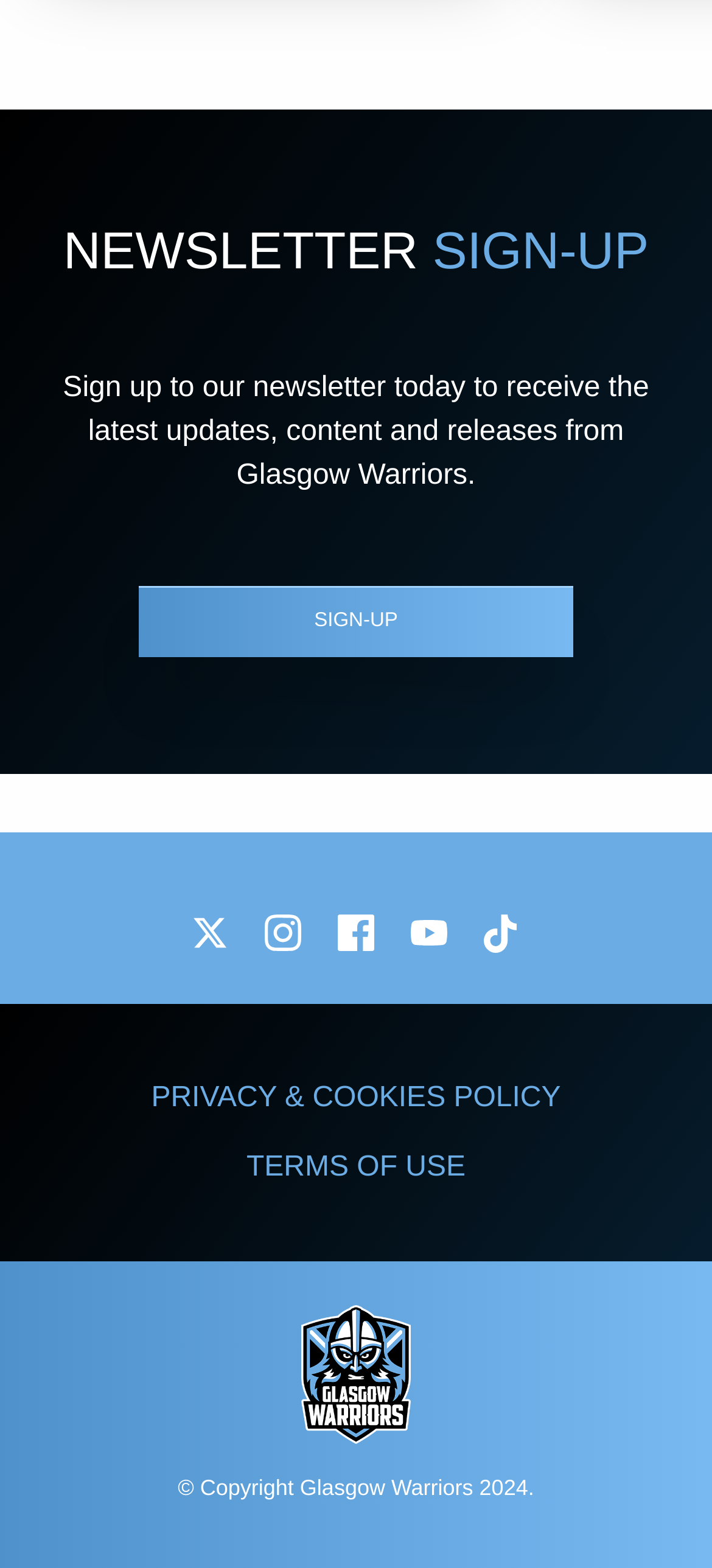Given the element description Sign-up, specify the bounding box coordinates of the corresponding UI element in the format (top-left x, top-left y, bottom-right x, bottom-right y). All values must be between 0 and 1.

[0.195, 0.373, 0.805, 0.419]